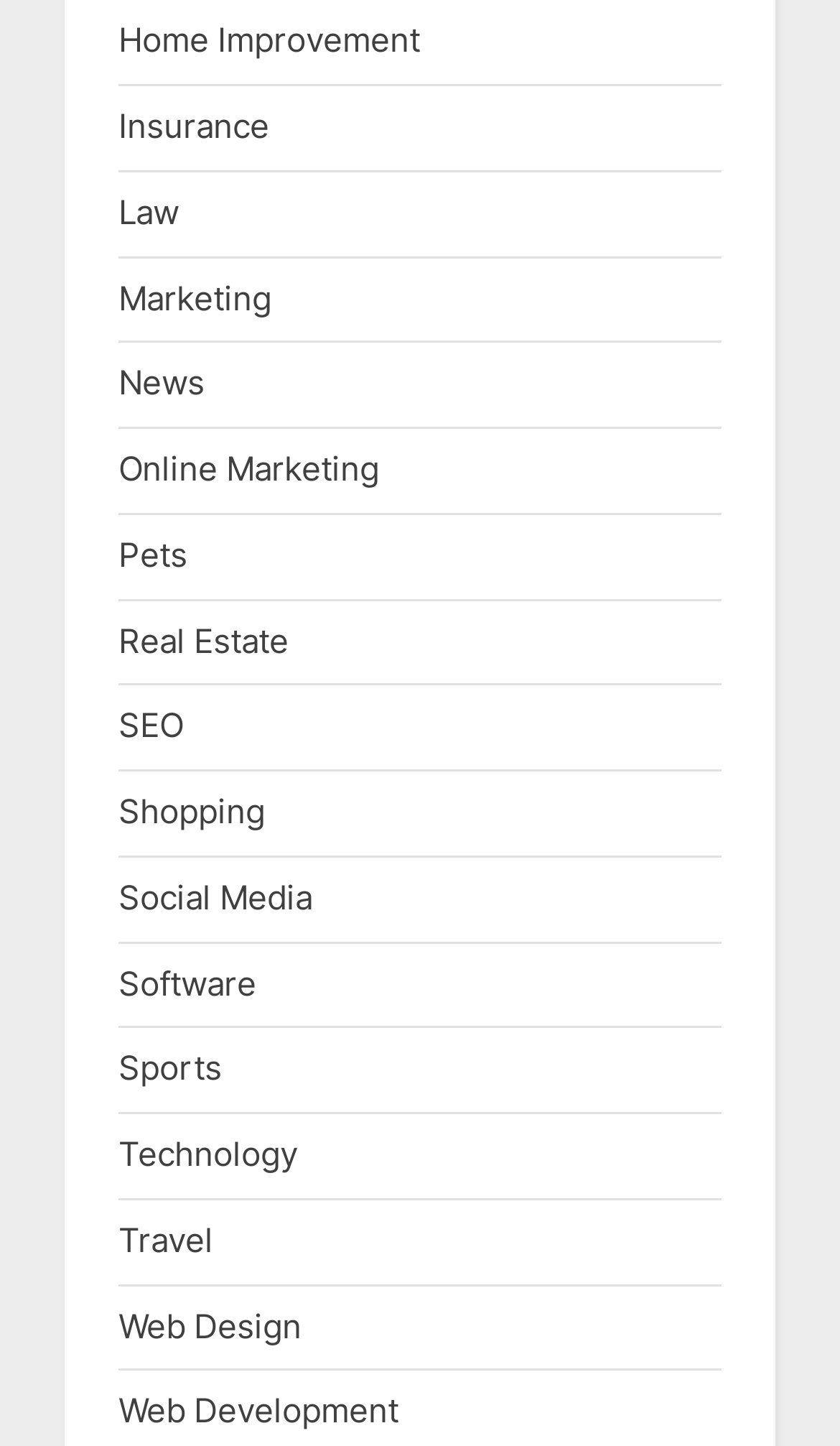Please identify the coordinates of the bounding box that should be clicked to fulfill this instruction: "Click on Home Improvement".

[0.141, 0.014, 0.5, 0.042]